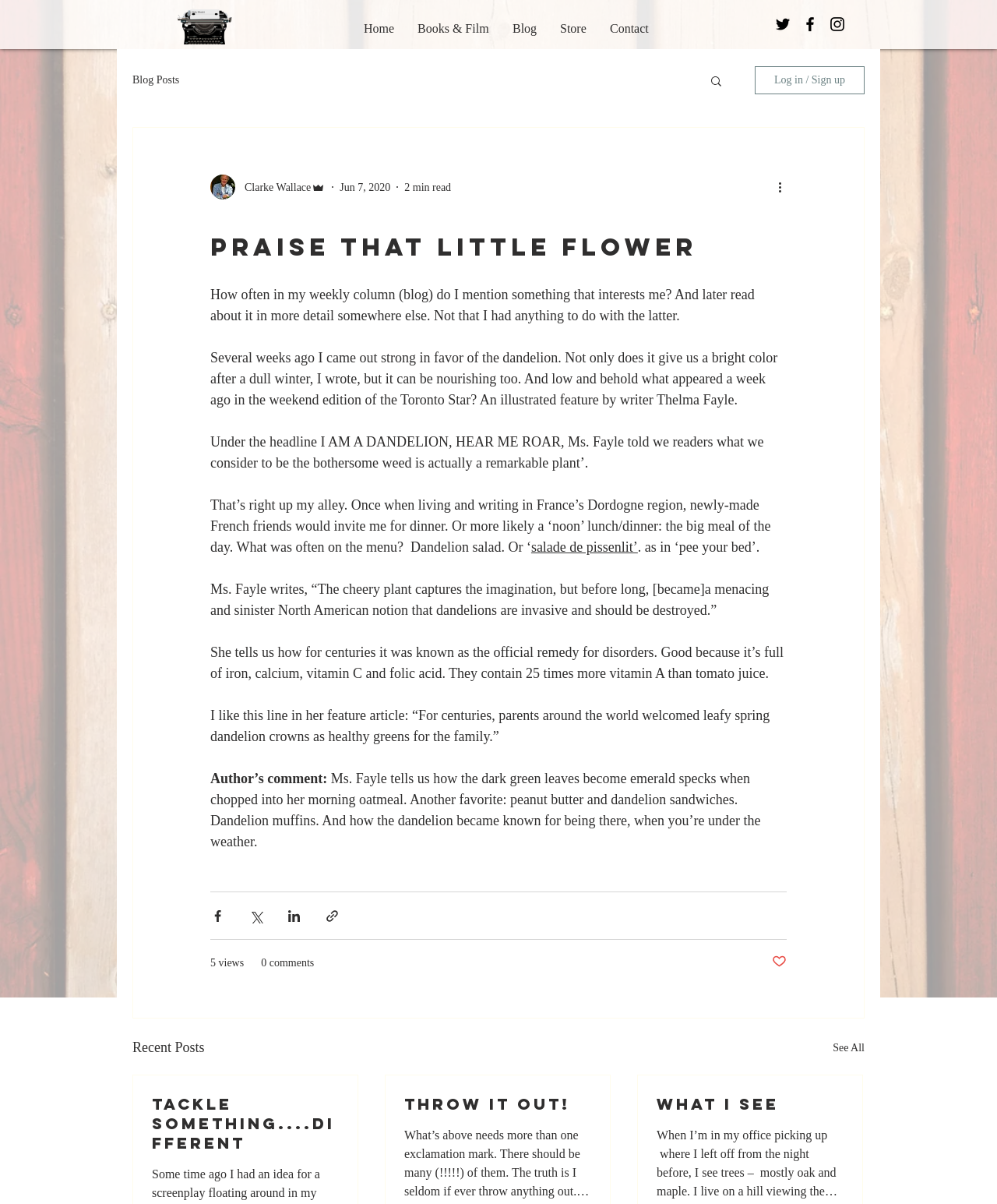Please provide the bounding box coordinates for the element that needs to be clicked to perform the following instruction: "Log in or sign up". The coordinates should be given as four float numbers between 0 and 1, i.e., [left, top, right, bottom].

[0.757, 0.055, 0.867, 0.078]